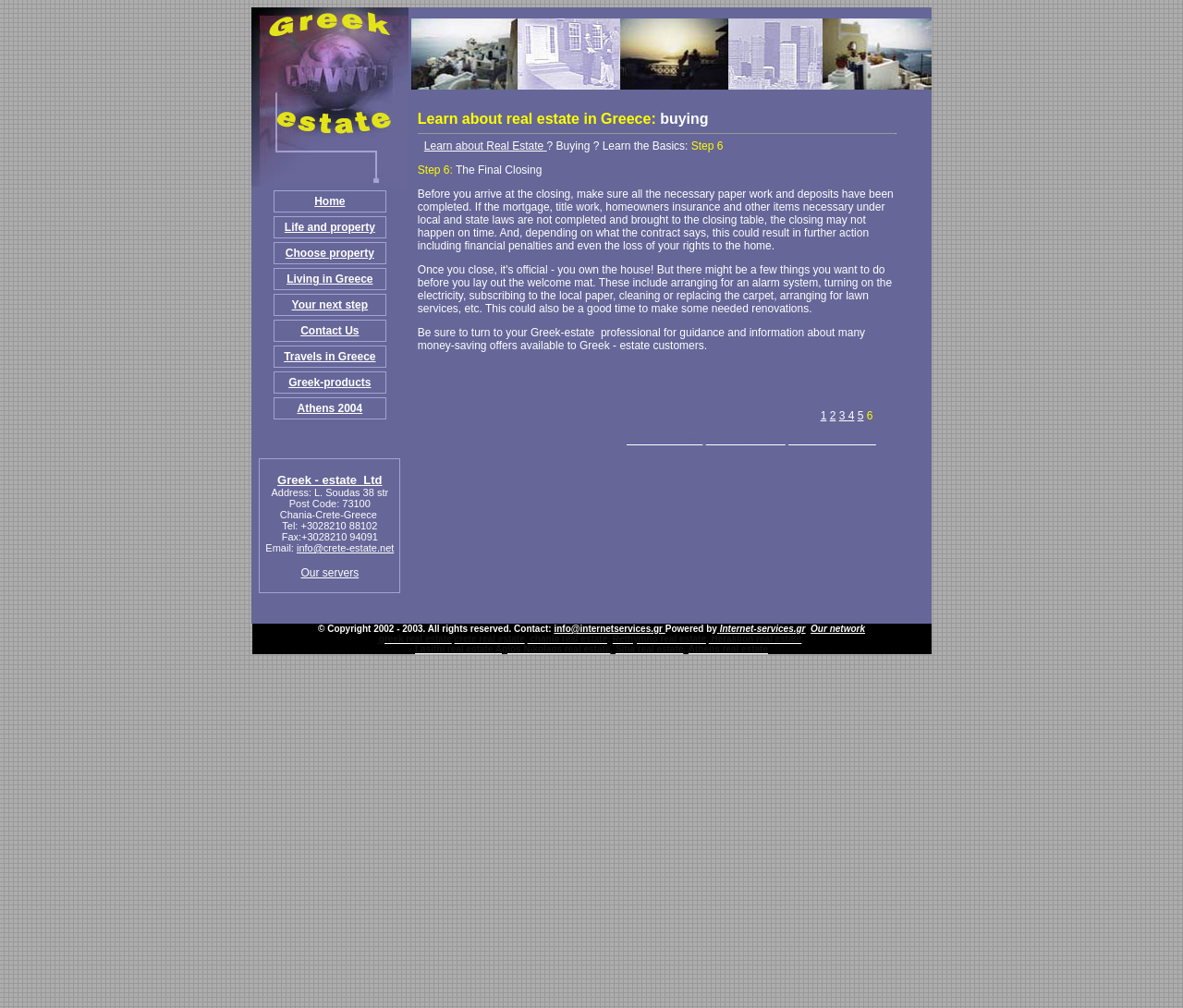Identify the bounding box coordinates for the element you need to click to achieve the following task: "Check email info@crete-estate.net". The coordinates must be four float values ranging from 0 to 1, formatted as [left, top, right, bottom].

[0.251, 0.538, 0.333, 0.549]